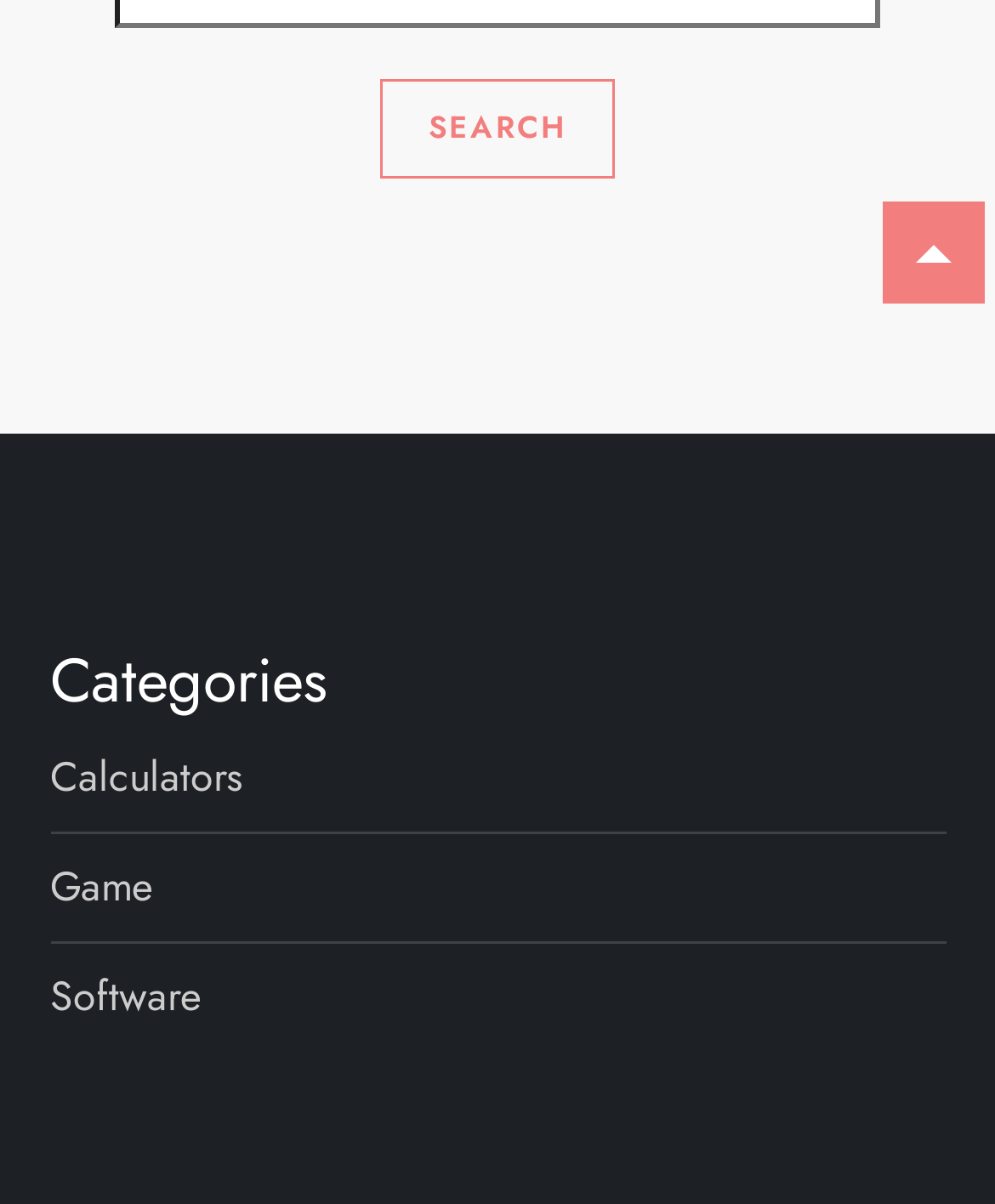What is the text on the search button?
Refer to the image and offer an in-depth and detailed answer to the question.

The search button has a child element 'StaticText' with the text 'SEARCH', which indicates the text on the search button.